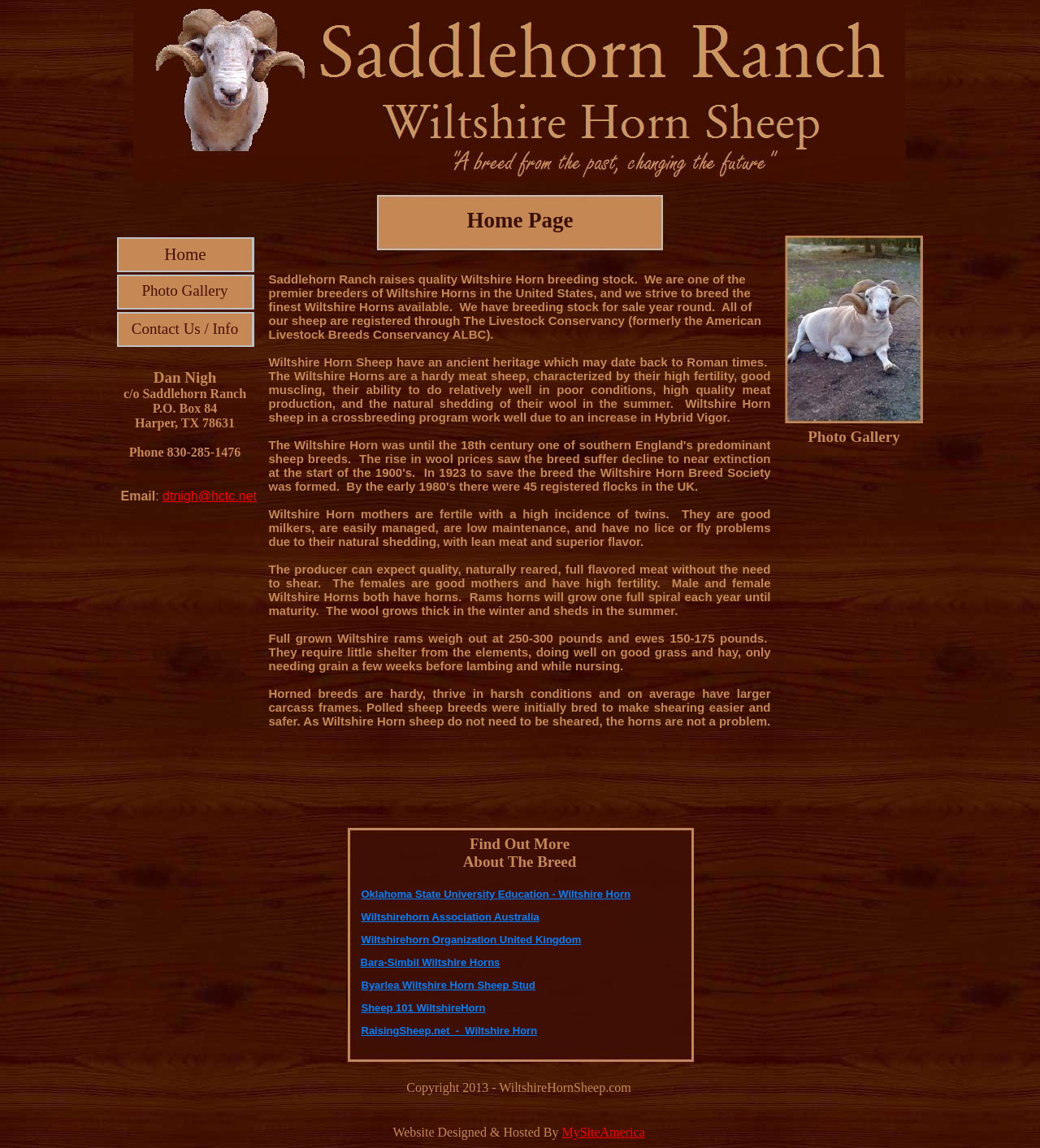From the webpage screenshot, predict the bounding box coordinates (top-left x, top-left y, bottom-right x, bottom-right y) for the UI element described here: Wiltshirehorn Organization United Kingdom

[0.347, 0.813, 0.559, 0.824]